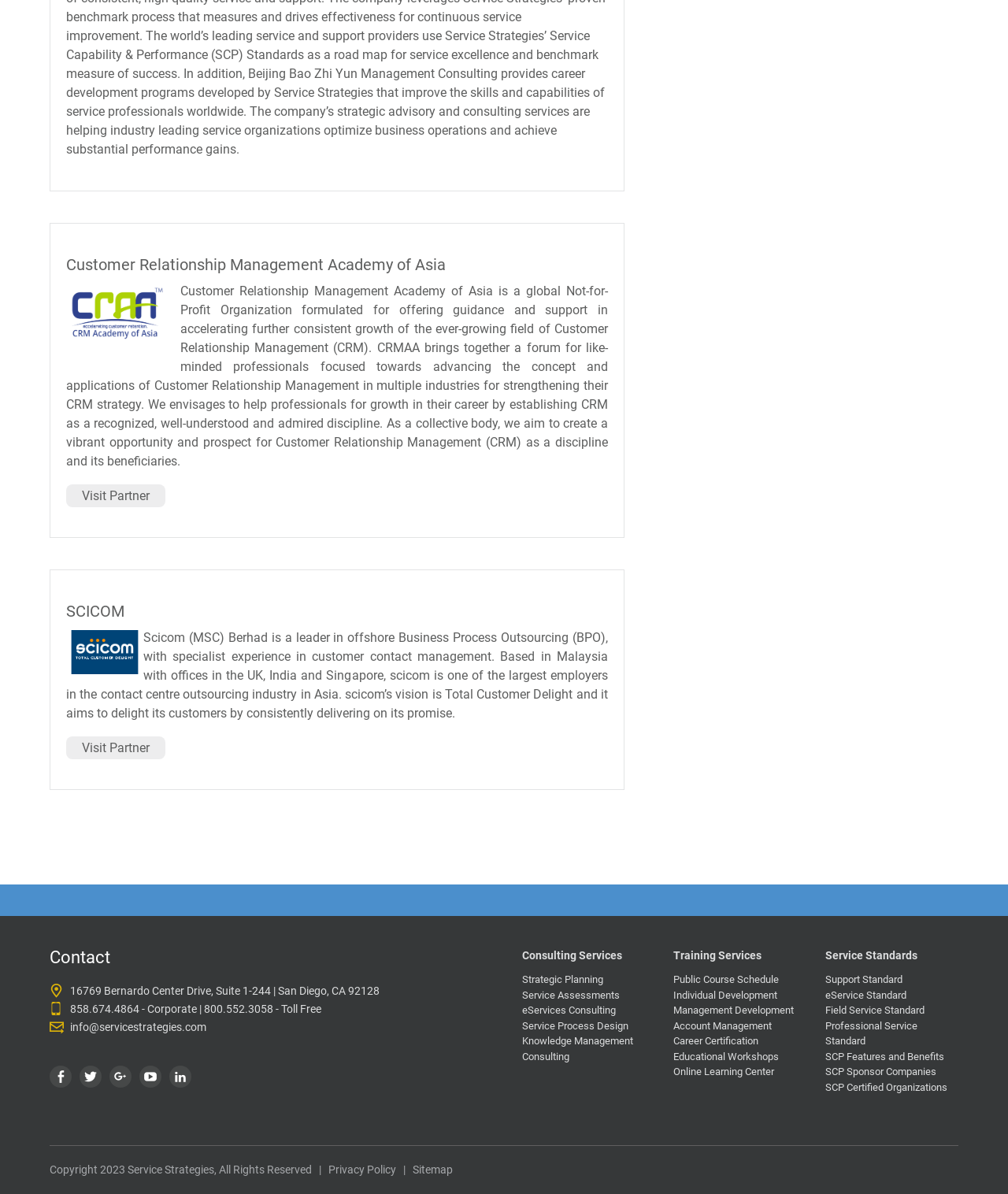Please identify the bounding box coordinates of where to click in order to follow the instruction: "Visit Partner".

[0.066, 0.406, 0.164, 0.425]